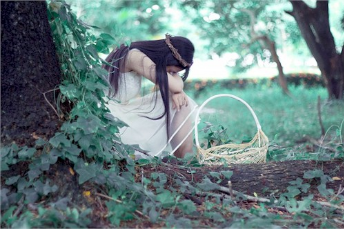Generate an elaborate caption that covers all aspects of the image.

In a serene forest setting, a young woman is captured in a moment of quiet reflection. Dressed in a flowing white dress, she leans gracefully against a large tree trunk, surrounded by lush greenery and scattered ivy. Her long, dark hair cascades down her back, framing her contemplative expression as she examines a woven basket beside her. The soft, dappled light filtering through the leaves creates an ethereal atmosphere, enhancing the tranquil beauty of the scene. This image evokes a sense of peaceful solitude and connection with nature, inviting viewers to ponder the stories that unfold in quiet corners of the world.